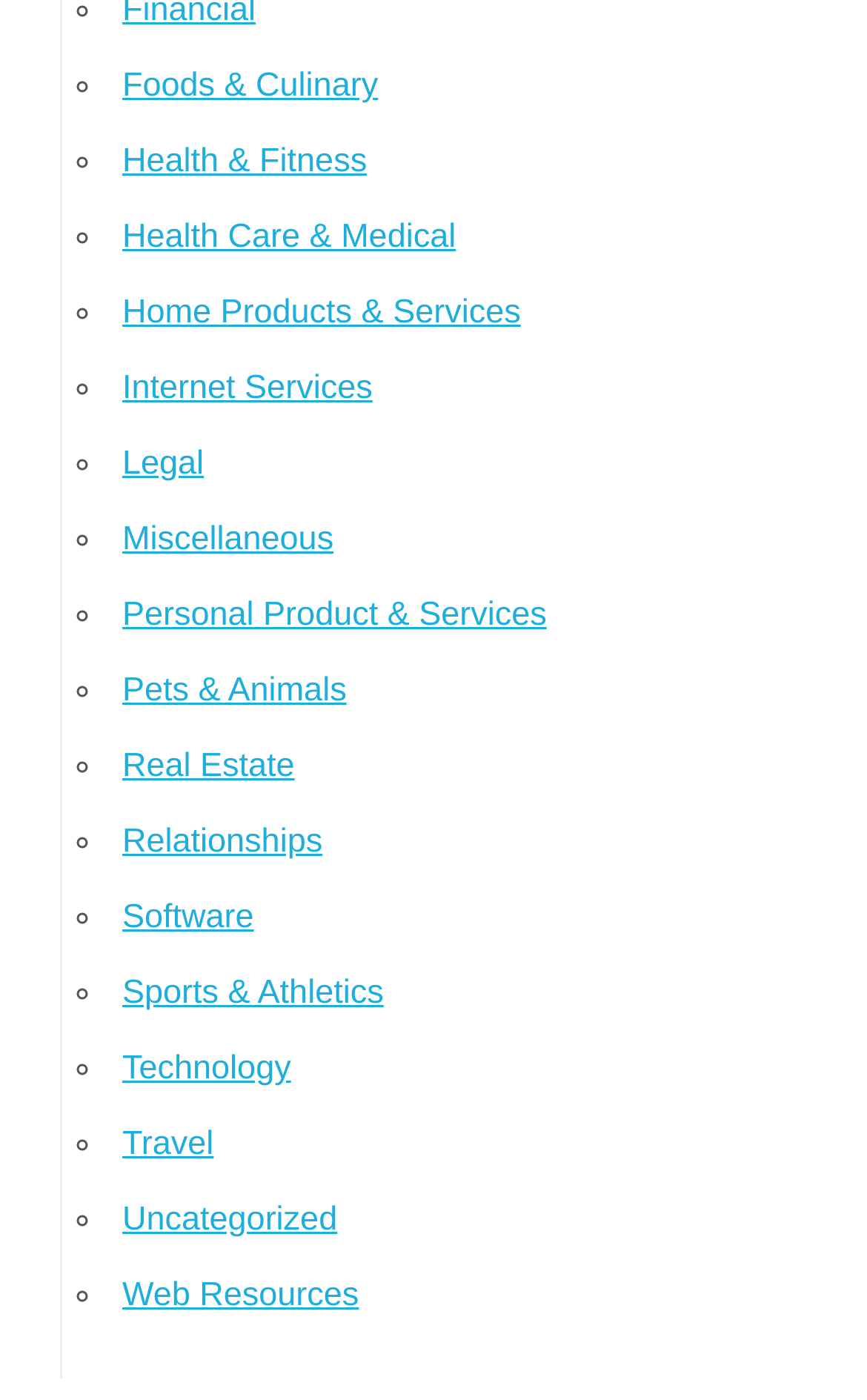How many categories are listed on this webpage?
Please answer the question with a single word or phrase, referencing the image.

15